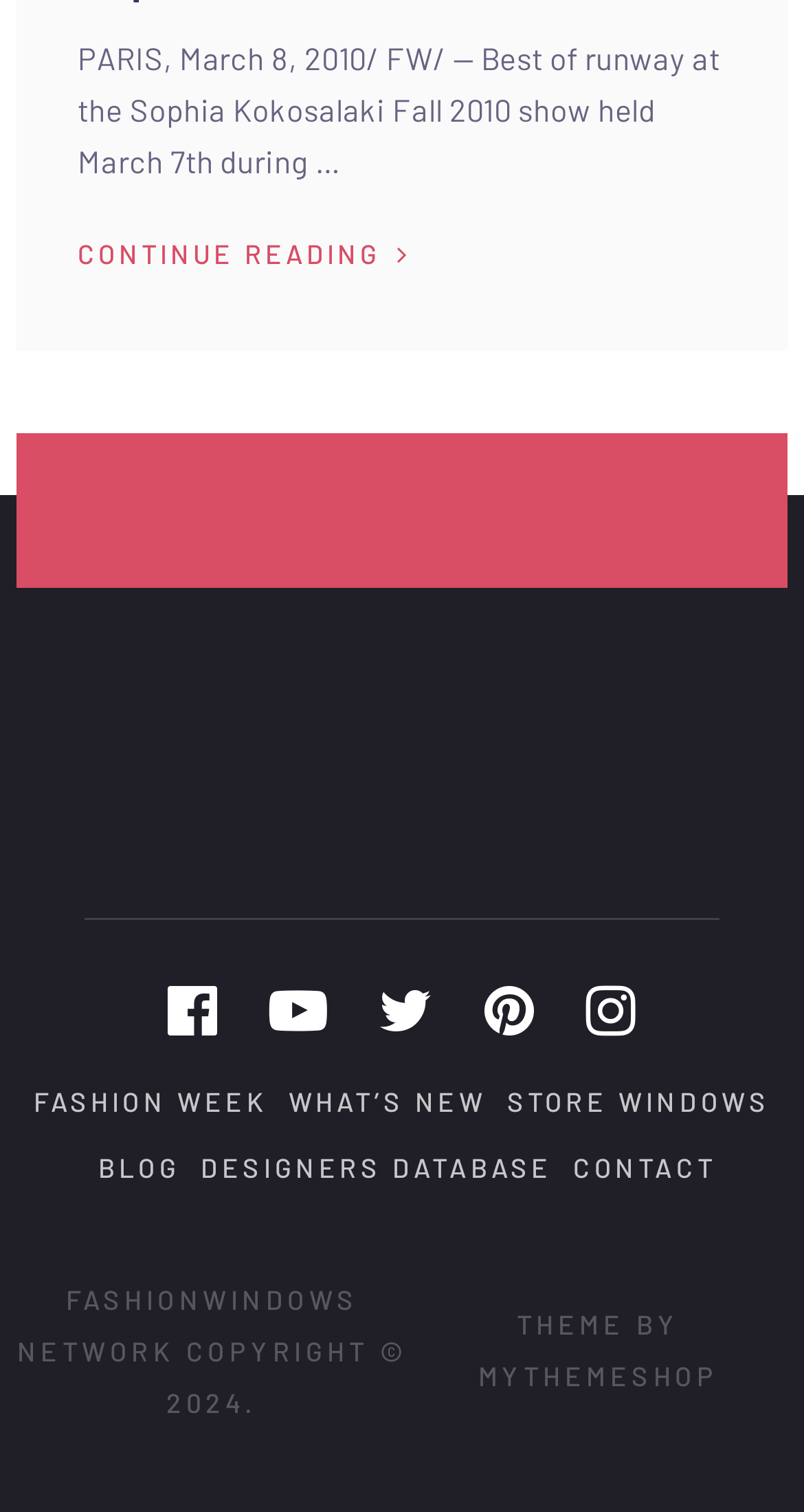Could you specify the bounding box coordinates for the clickable section to complete the following instruction: "Visit the fashion week page"?

[0.042, 0.717, 0.333, 0.739]